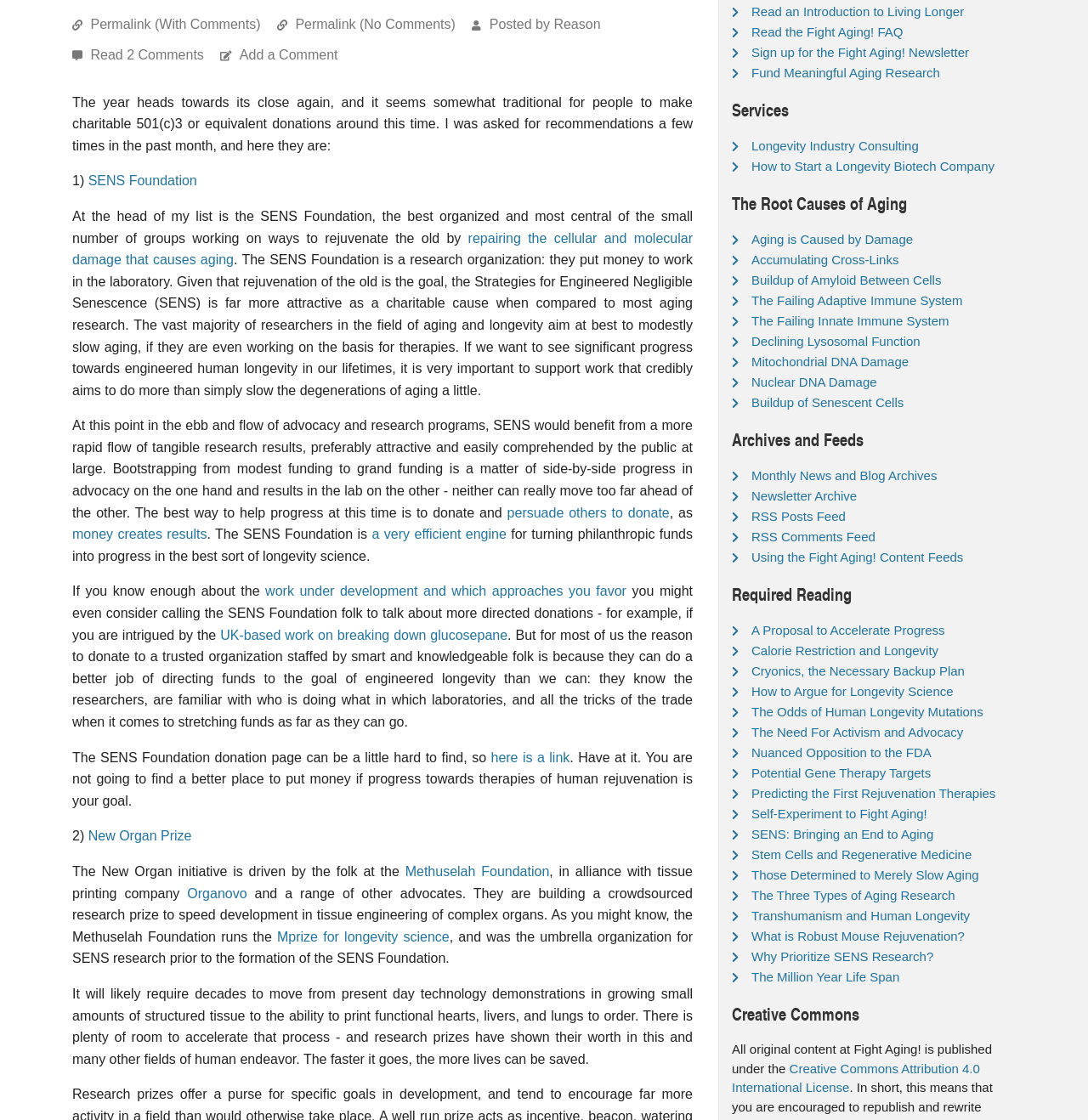Provide the bounding box coordinates of the HTML element this sentence describes: "Mprize for longevity science". The bounding box coordinates consist of four float numbers between 0 and 1, i.e., [left, top, right, bottom].

[0.255, 0.83, 0.413, 0.843]